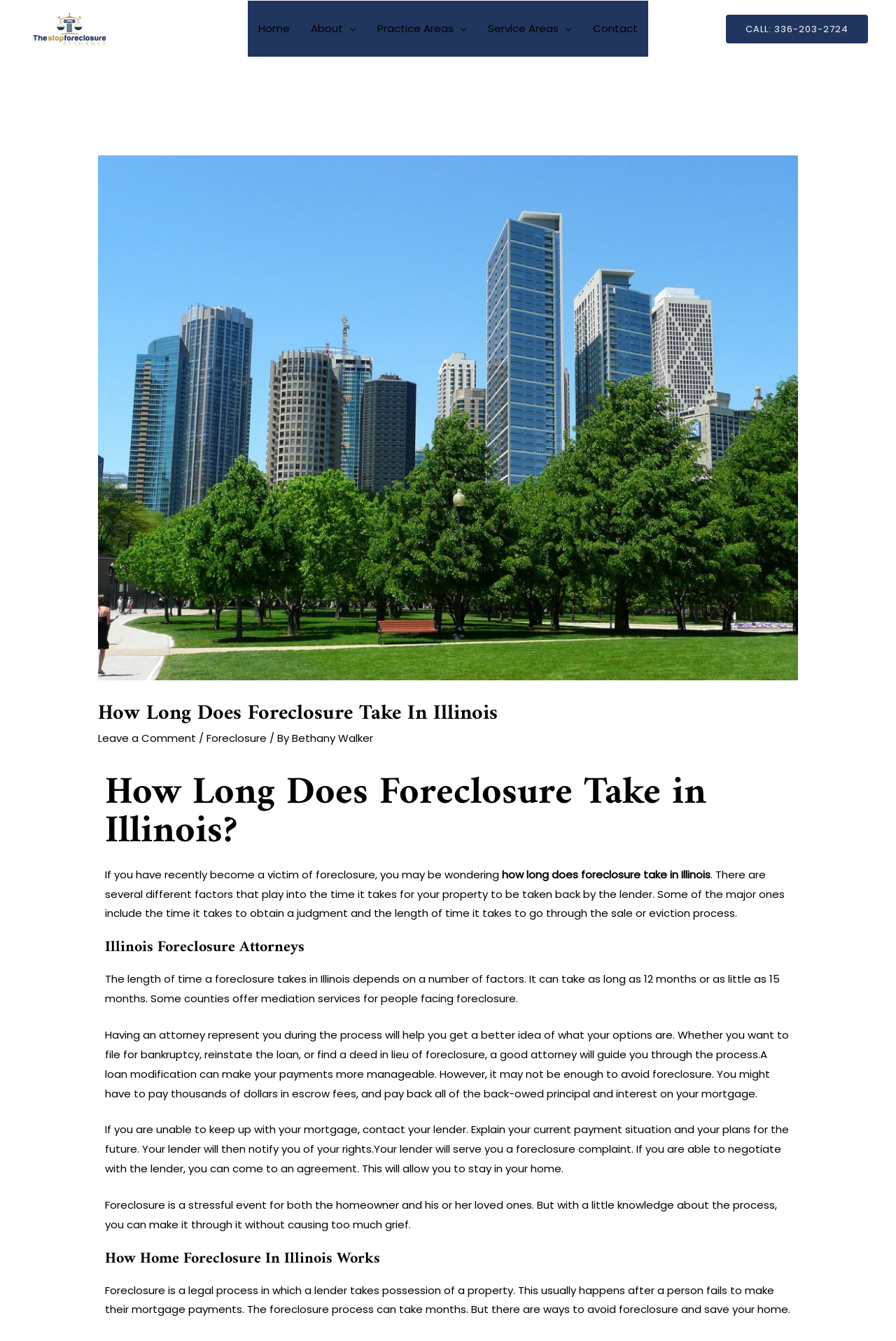Please specify the bounding box coordinates of the element that should be clicked to execute the given instruction: 'Navigate to the home page'. Ensure the coordinates are four float numbers between 0 and 1, expressed as [left, top, right, bottom].

[0.277, 0.001, 0.335, 0.042]